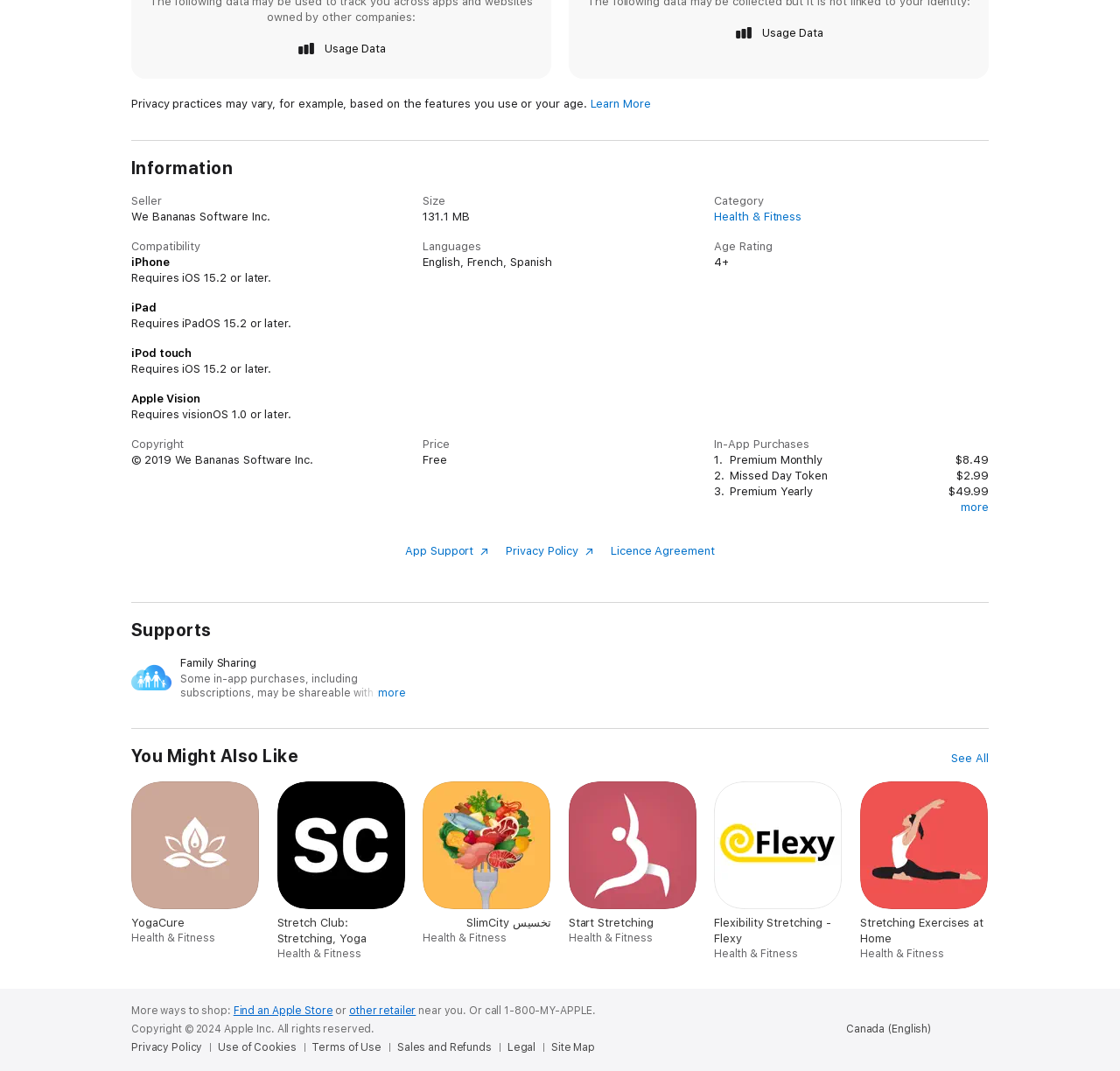How many languages does the app support?
Using the image as a reference, give a one-word or short phrase answer.

3